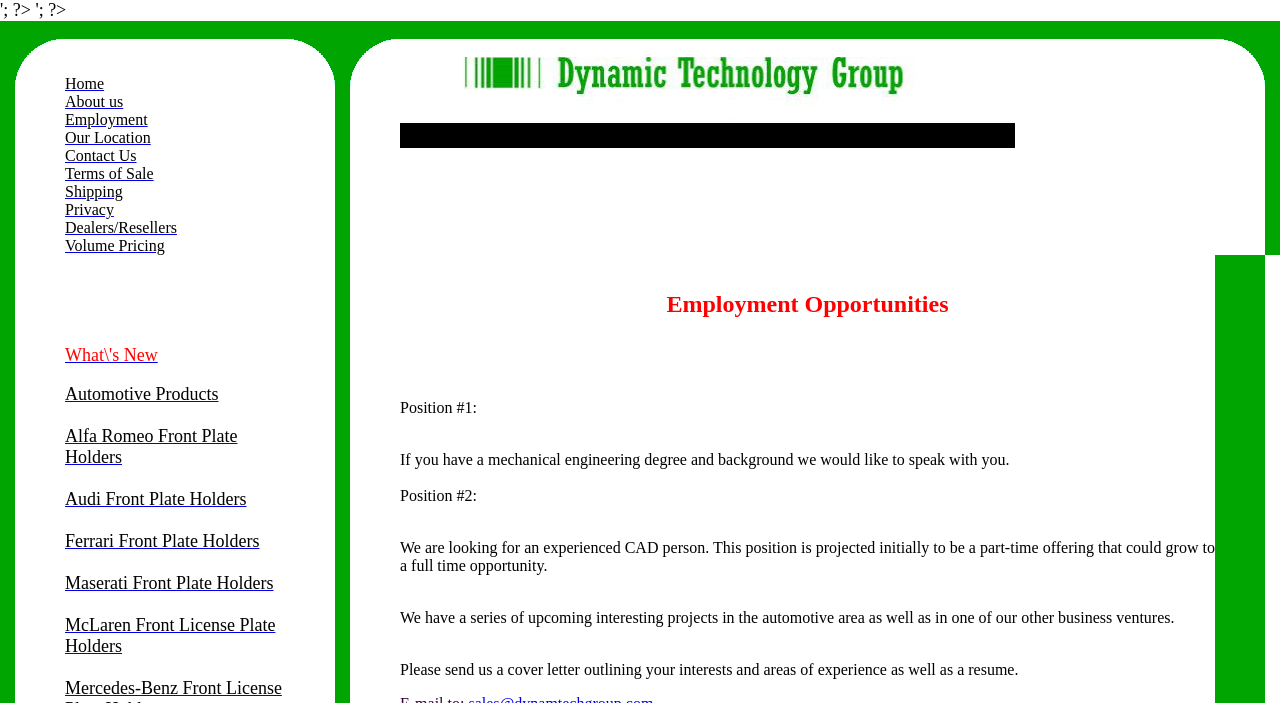Highlight the bounding box coordinates of the region I should click on to meet the following instruction: "Explore the Automotive Products page".

[0.051, 0.549, 0.171, 0.573]